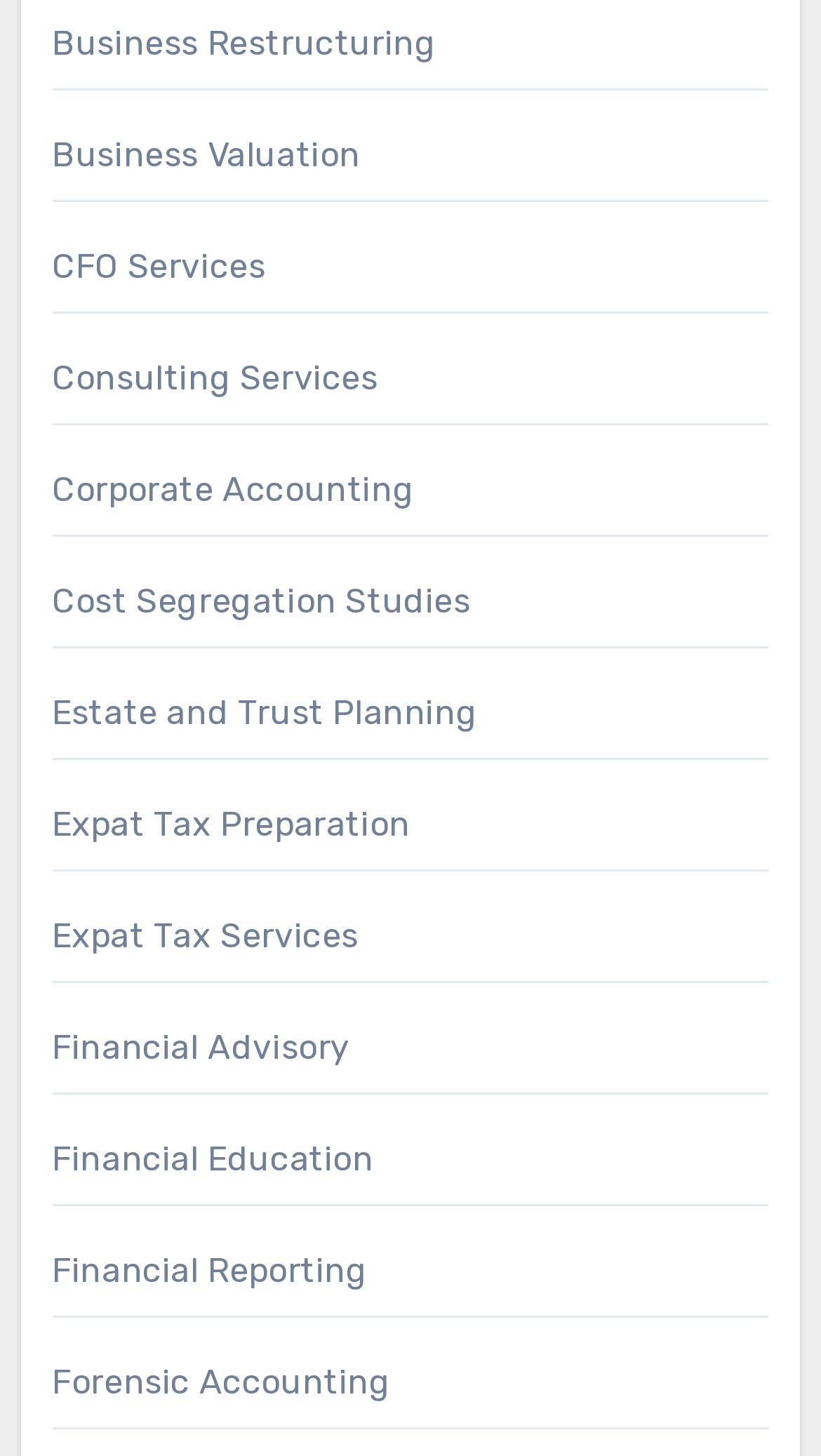Determine the bounding box coordinates of the region I should click to achieve the following instruction: "Click on Business Restructuring". Ensure the bounding box coordinates are four float numbers between 0 and 1, i.e., [left, top, right, bottom].

[0.063, 0.015, 0.531, 0.043]